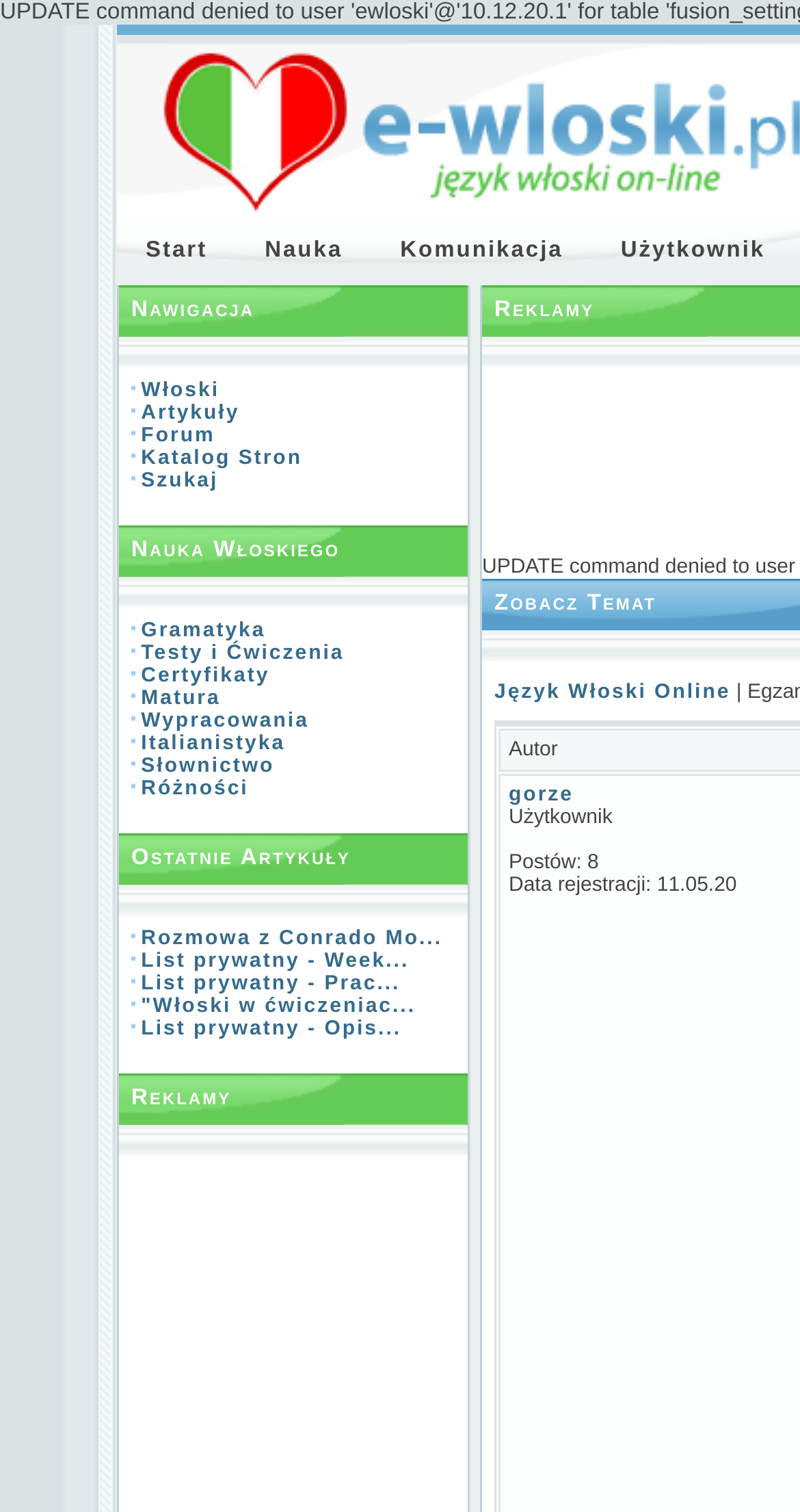Identify the coordinates of the bounding box for the element described below: "Różności". Return the coordinates as four float numbers between 0 and 1: [left, top, right, bottom].

[0.176, 0.514, 0.311, 0.529]